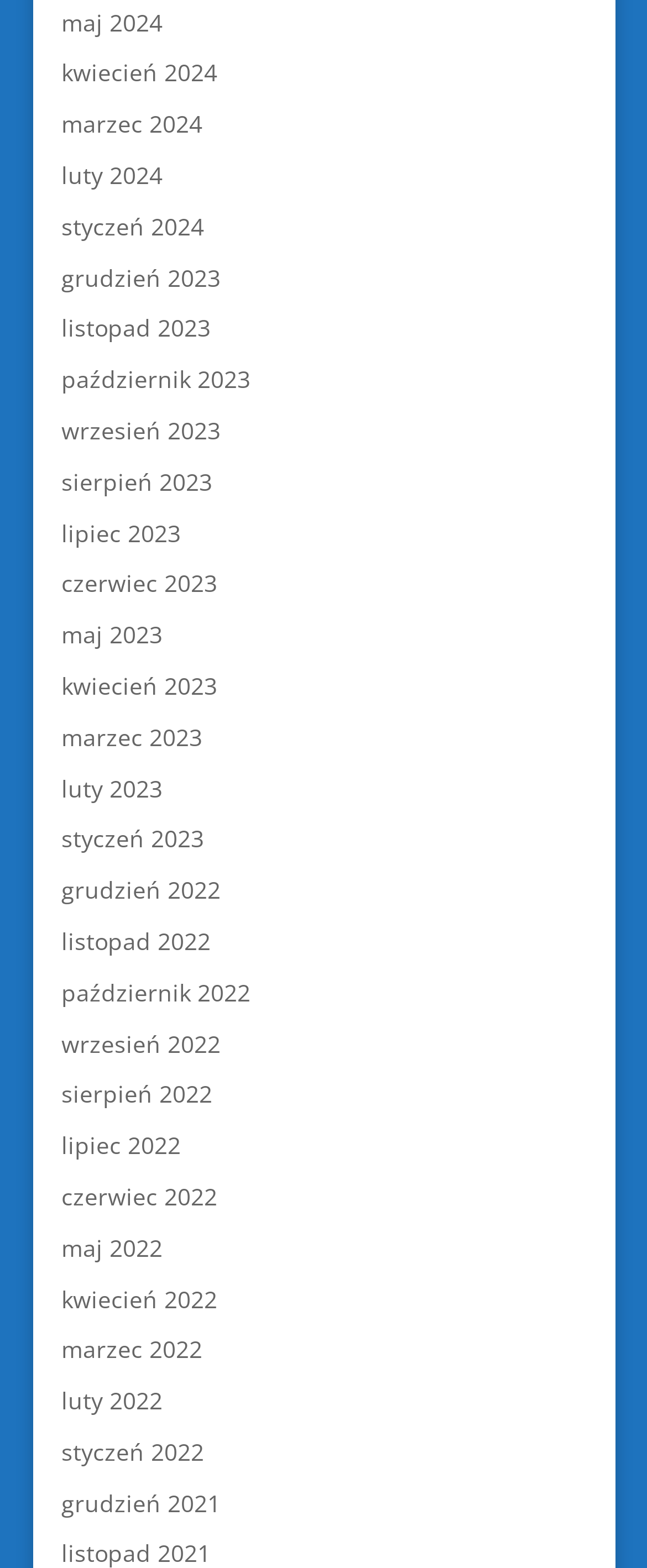Use a single word or phrase to respond to the question:
Are the months listed in chronological order?

Yes